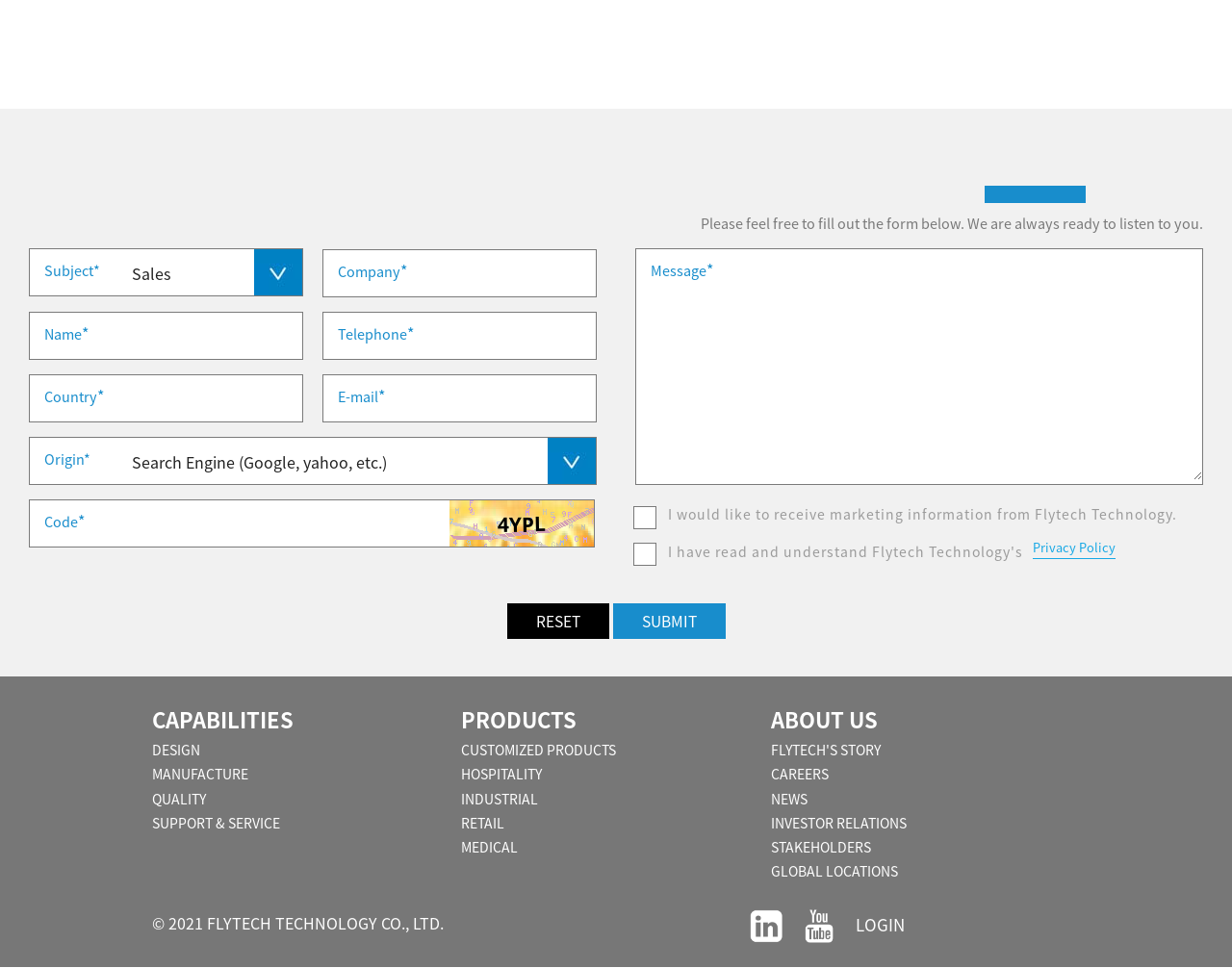Based on the element description, predict the bounding box coordinates (top-left x, top-left y, bottom-right x, bottom-right y) for the UI element in the screenshot: GLOBAL LOCATIONS

[0.627, 0.888, 0.8, 0.913]